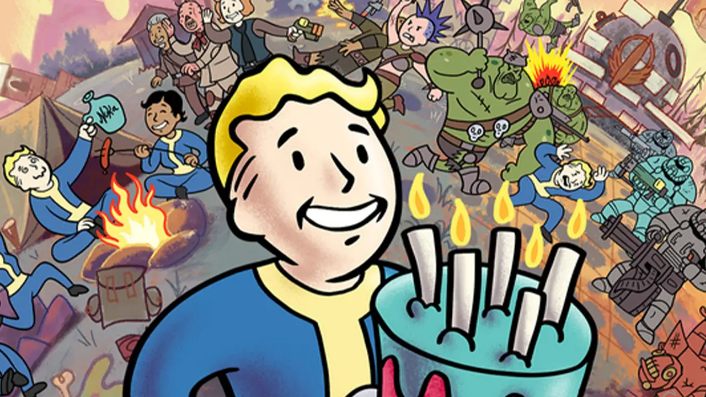Construct a detailed narrative about the image.

The image showcases a vibrant and whimsical scene from the Fallout universe, prominently featuring the cheerful iconic character Vault Boy, who is celebrating with a festive cake adorned with candles. In the background, a chaotic yet lively depiction of the post-apocalyptic world unfolds, filled with various characters and elements synonymous with the Fallout series, such as different factions, mutated creatures, and unique personalities. The atmosphere is a blend of nostalgia and excitement, capturing the essence of both celebration and the survivalist themes of the iconic video game franchise. This portrayal aligns perfectly with the buzz surrounding the upcoming Fallout TV series on Amazon Prime Video, which aims to bring this beloved universe to life in a new adaptation set to premier on April 12, 2024.